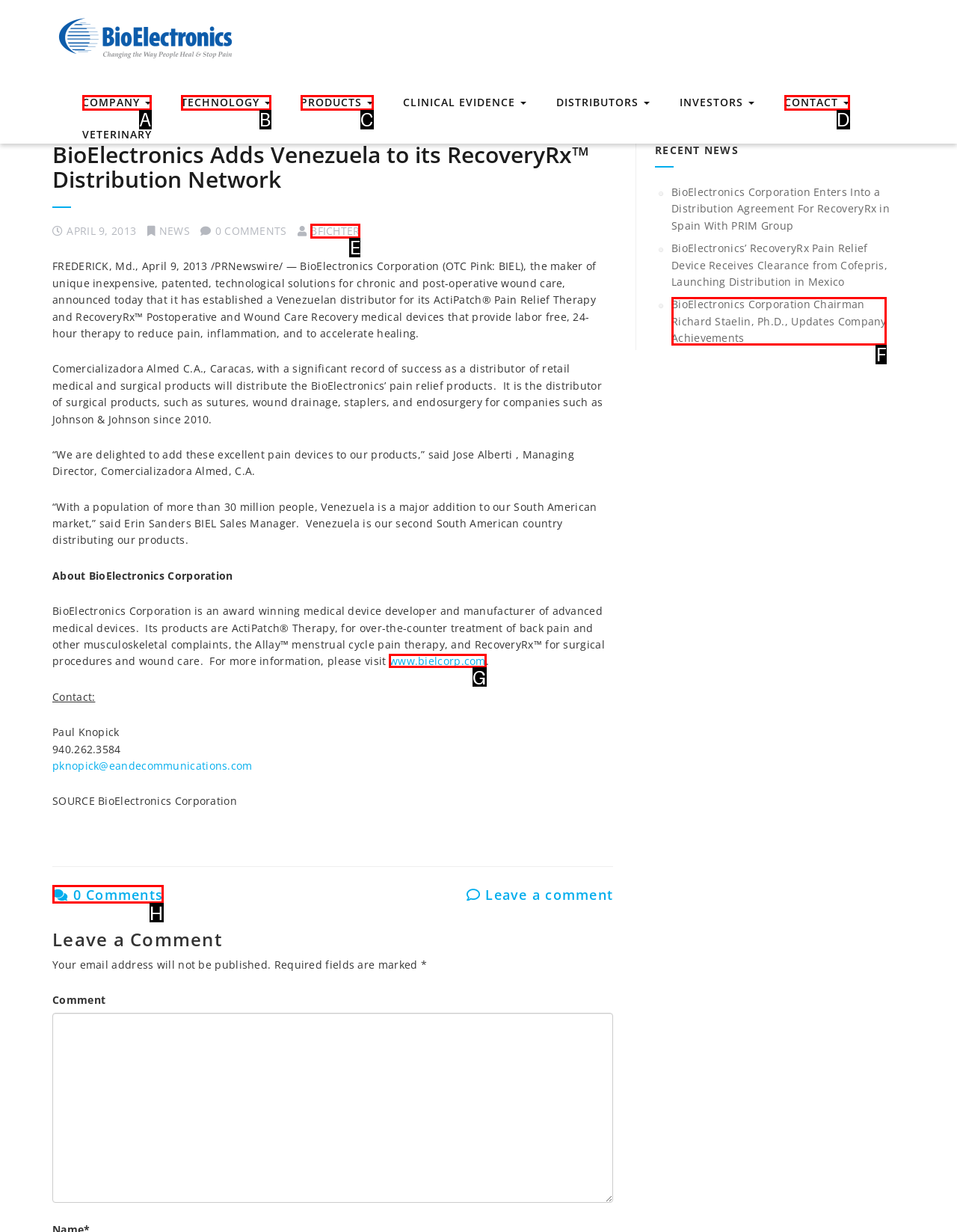Point out the UI element to be clicked for this instruction: Visit the website. Provide the answer as the letter of the chosen element.

G